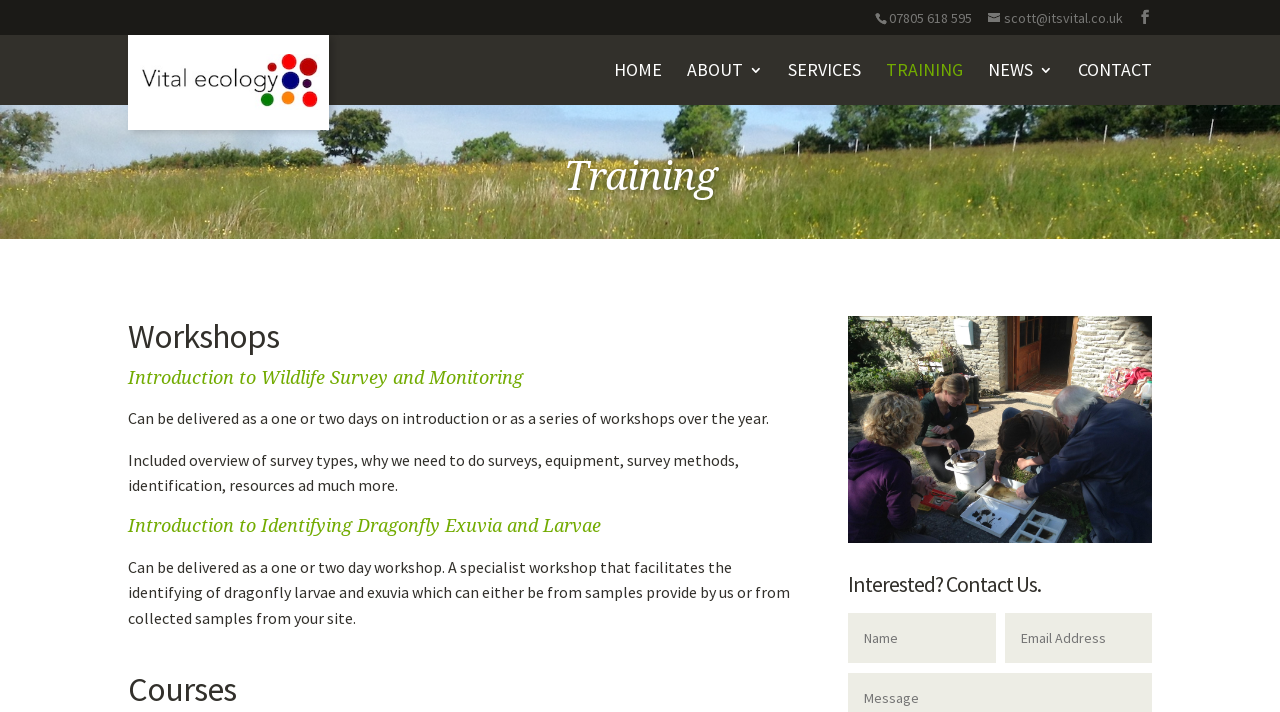Summarize the webpage comprehensively, mentioning all visible components.

The webpage is about training services offered by Vital Ecology. At the top right corner, there is a section with contact information, including a phone number "07805 618 595" and an email address "scott@itsvital.co.uk". Next to the email address, there is a small icon. 

On the top left side, there is a logo of Vital Ecology, which is an image with the text "Vital Ecology" next to it. Below the logo, there is a navigation menu with links to different sections of the website, including "HOME", "ABOUT 3", "SERVICES", "TRAINING", "NEWS 3", and "CONTACT". 

In the main content area, there is a search bar at the top, which allows users to search for specific content. Below the search bar, there is a heading "Training" followed by several subheadings, including "Workshops", "Introduction to Wildlife Survey and Monitoring", "Introduction to Identifying Dragonfly Exuvia and Larvae", and an empty heading. 

Under each subheading, there is a brief description of the training service, including the duration and content of the workshop. For example, the "Introduction to Wildlife Survey and Monitoring" workshop can be delivered as a one or two-day introduction or as a series of workshops over the year, and it covers topics such as survey types, equipment, and identification. 

At the bottom of the page, there is a call-to-action section with a heading "Interested? Contact Us." Below the heading, there are two text boxes where users can input their information to get in touch with Vital Ecology.